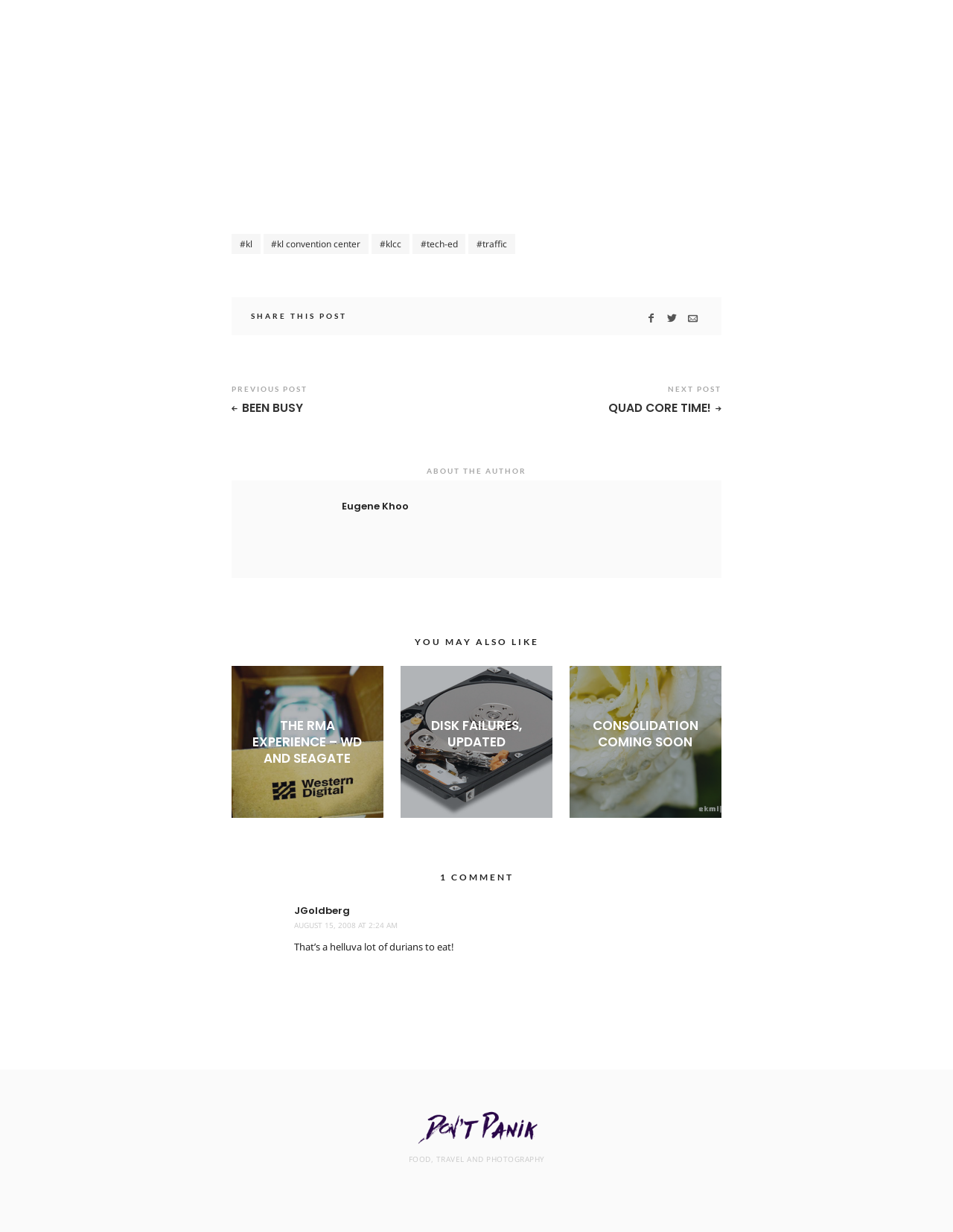Answer this question in one word or a short phrase: What are the categories of the blog?

FOOD, TRAVEL AND PHOTOGRAPHY